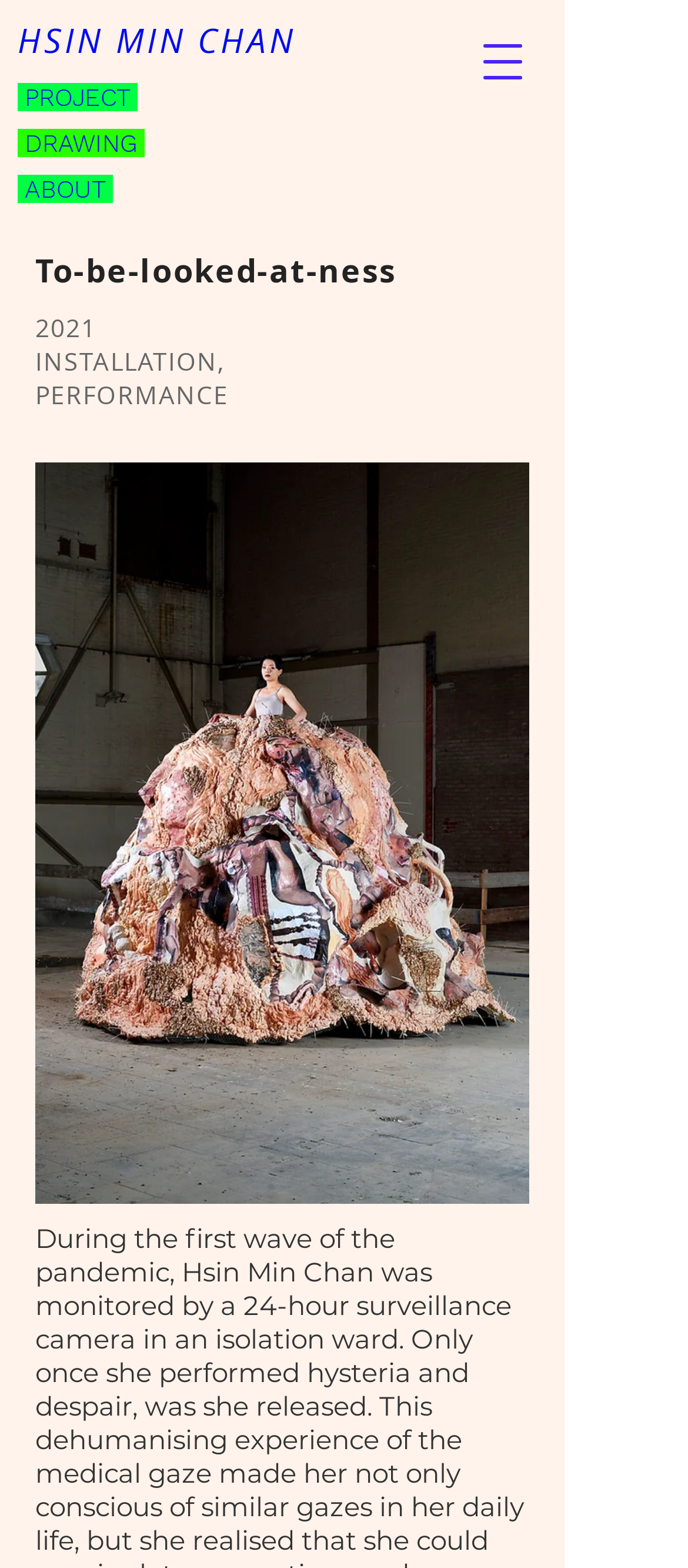Identify the bounding box coordinates of the HTML element based on this description: "ABOUT".

[0.026, 0.111, 0.164, 0.129]